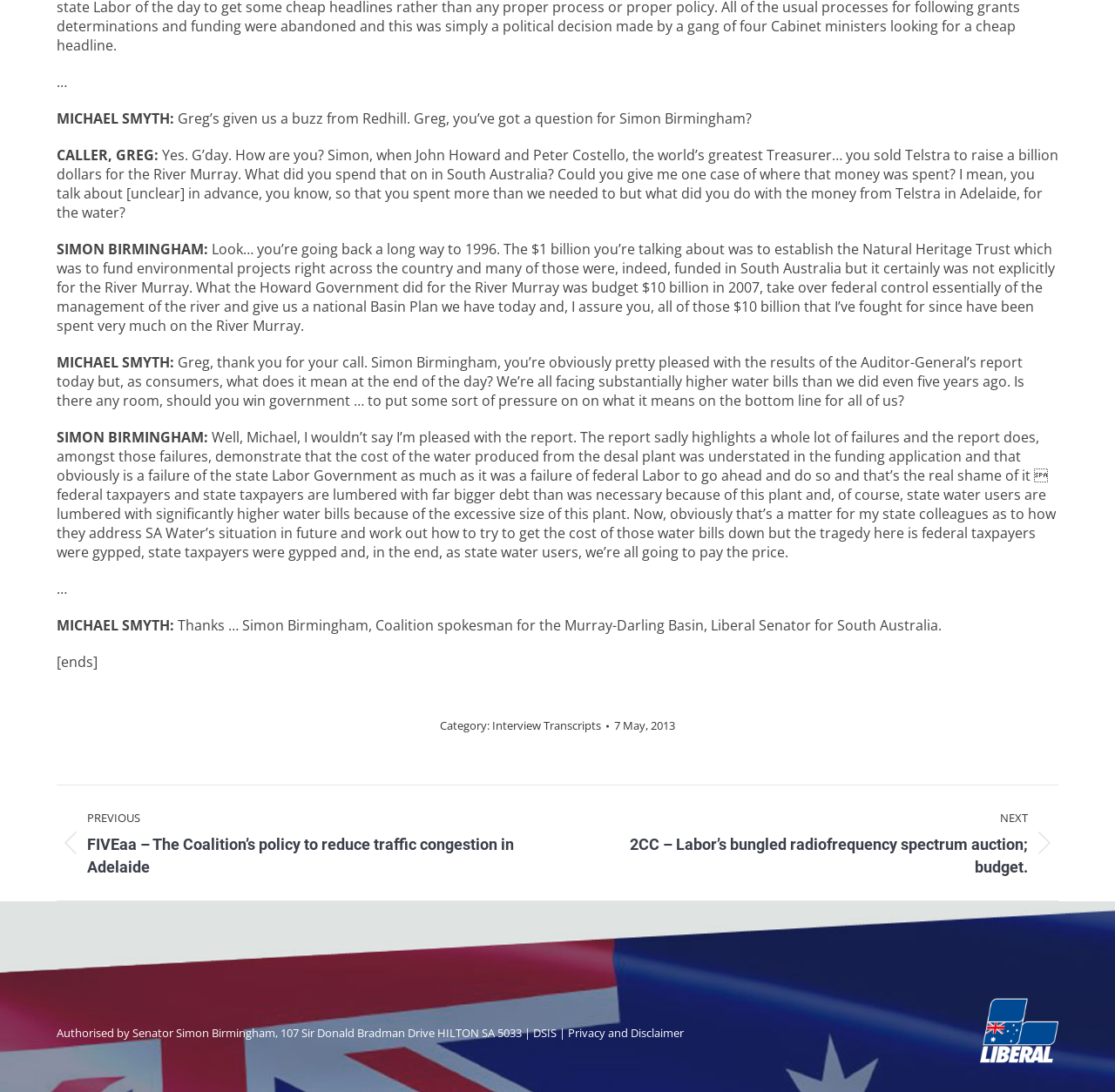Who is the politician being interviewed?
Please give a detailed and thorough answer to the question, covering all relevant points.

The politician being interviewed is Simon Birmingham, who is identified as the Coalition spokesman for the Murray-Darling Basin and a Liberal Senator for South Australia.